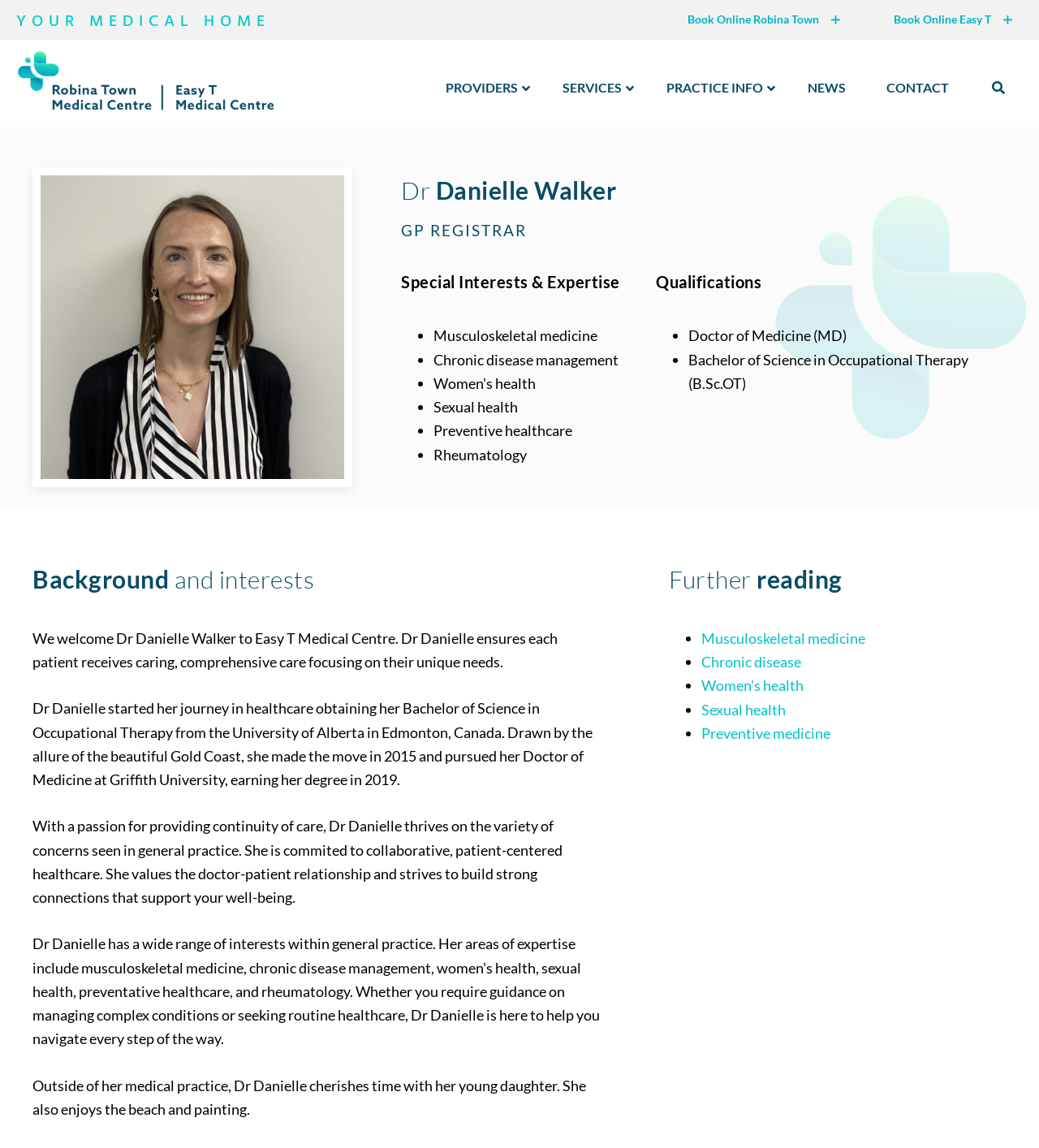What are Dr Danielle Walker's special interests?
Please elaborate on the answer to the question with detailed information.

Dr Danielle Walker's special interests are listed under the heading 'Special Interests & Expertise', which includes Musculoskeletal medicine, Chronic disease management, Women’s health, Sexual health, Preventive healthcare, and Rheumatology.